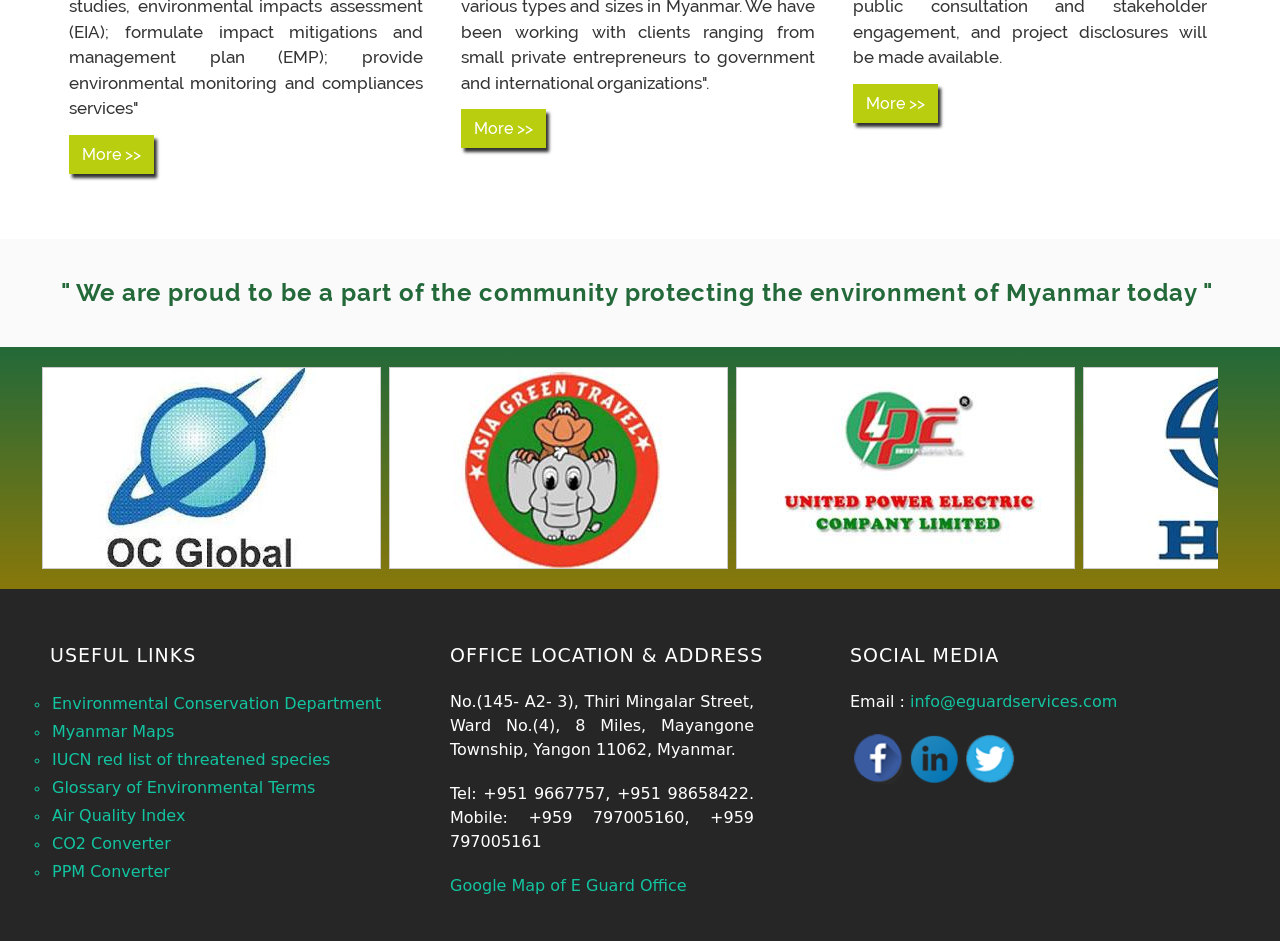Provide a one-word or one-phrase answer to the question:
What is the email address of the company?

info@eguardservices.com